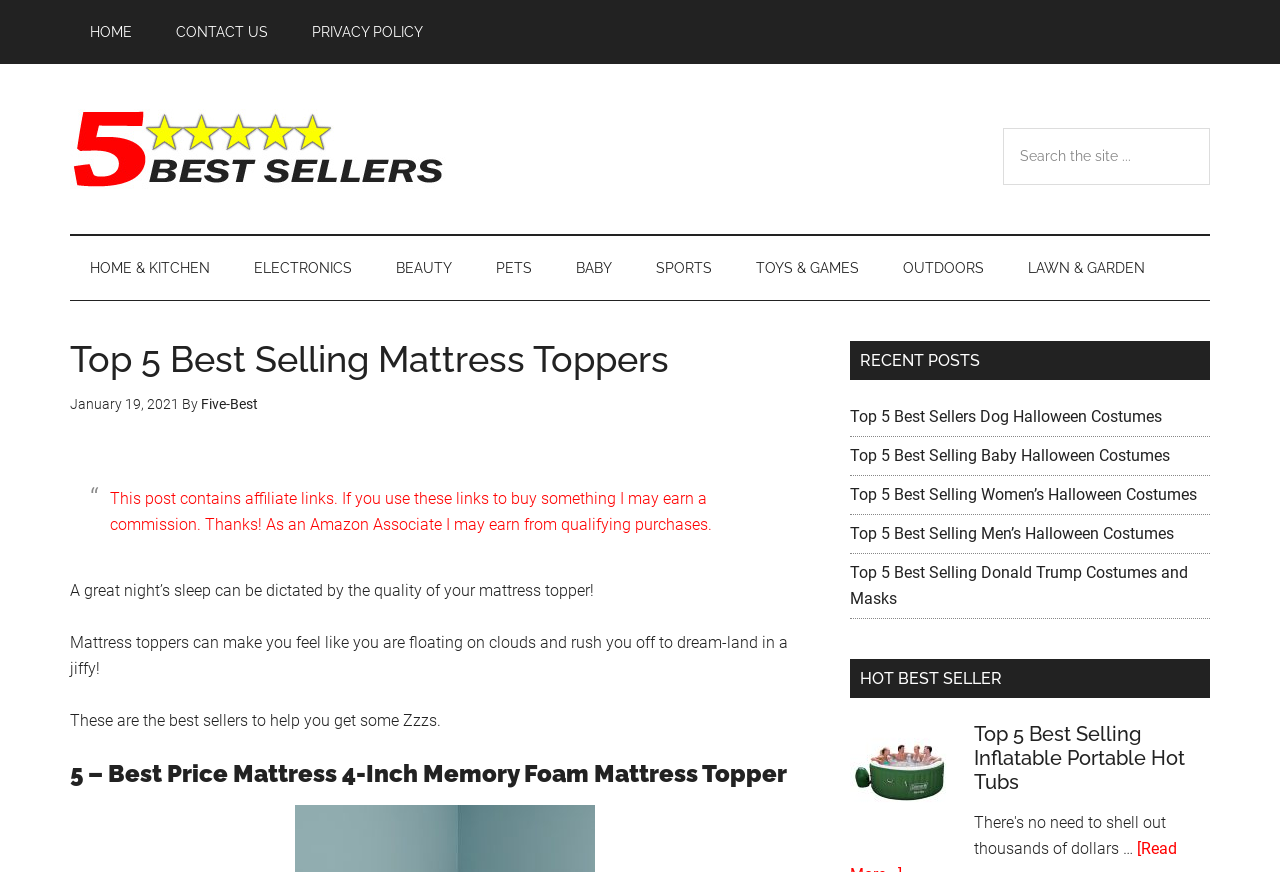Please identify the primary heading on the webpage and return its text.

Top 5 Best Selling Mattress Toppers